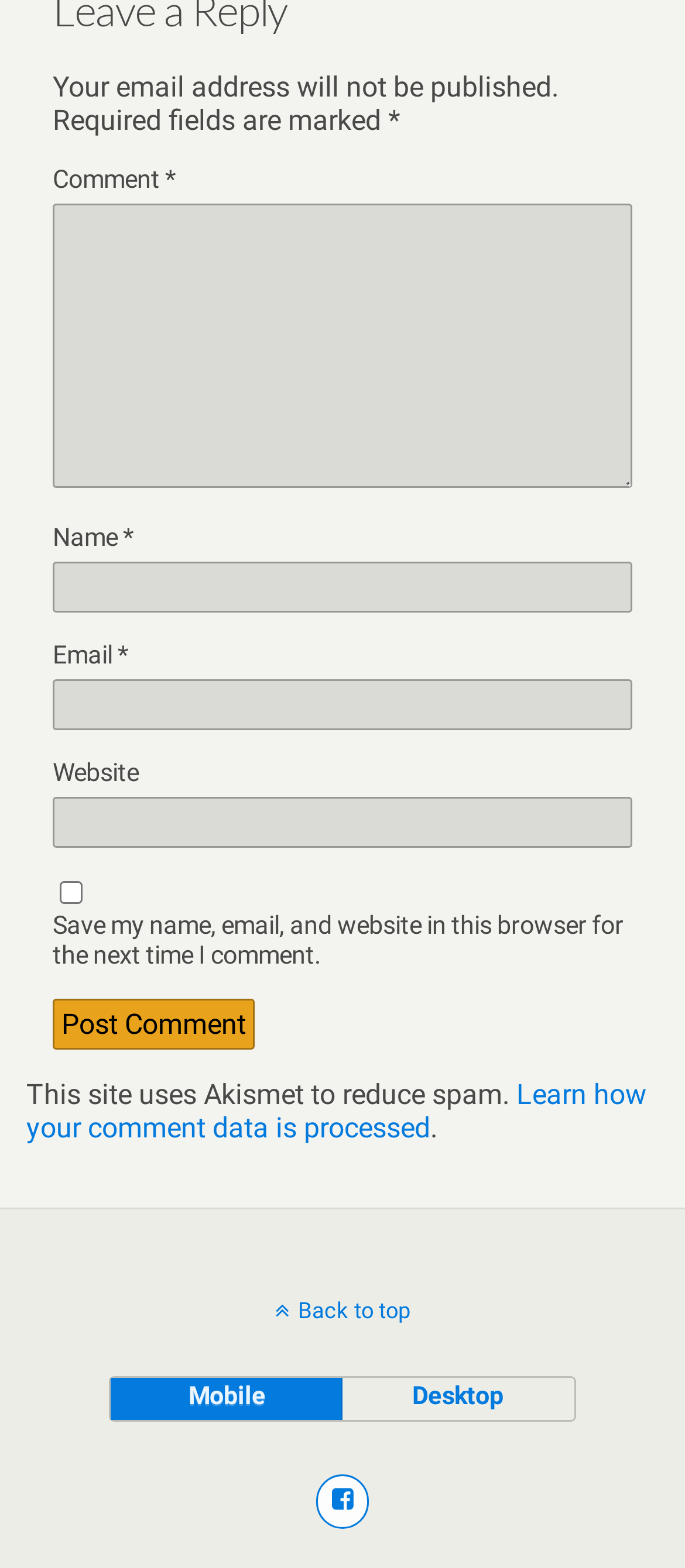Answer briefly with one word or phrase:
What is the link at the bottom of the page?

Back to top